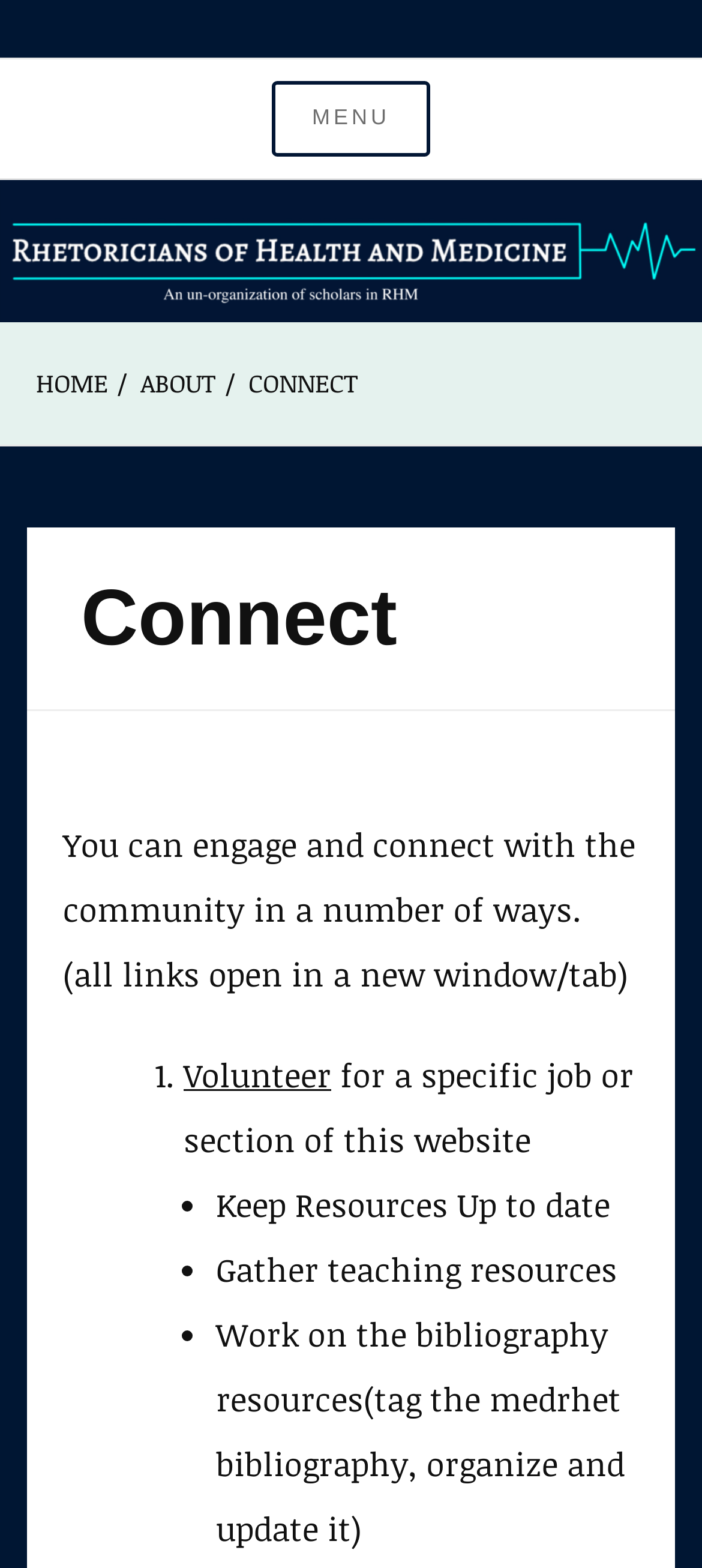How many links are in the breadcrumbs navigation?
Provide a short answer using one word or a brief phrase based on the image.

3